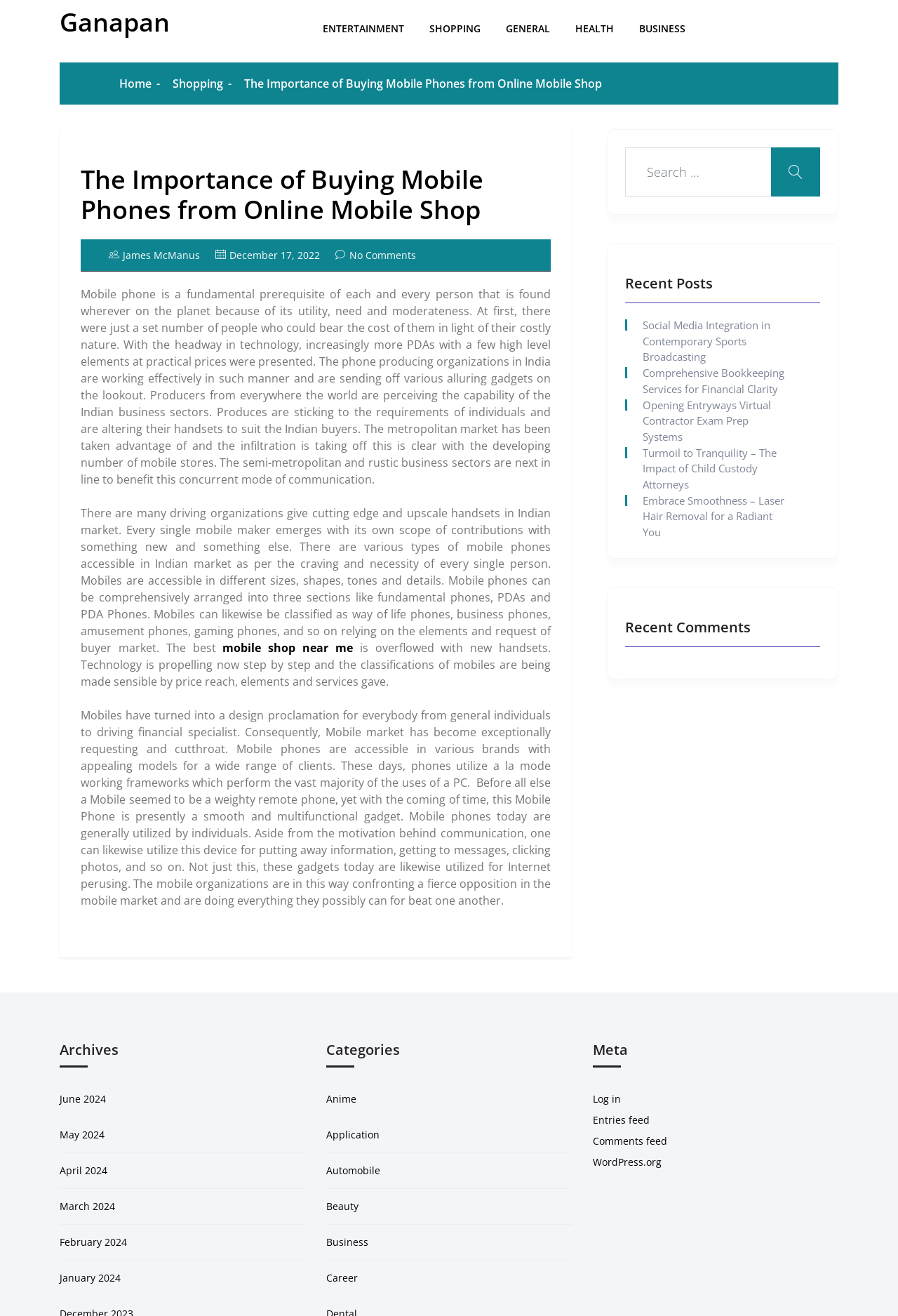Locate the bounding box coordinates of the element that should be clicked to execute the following instruction: "Click on the 'Log in' link".

[0.66, 0.83, 0.691, 0.84]